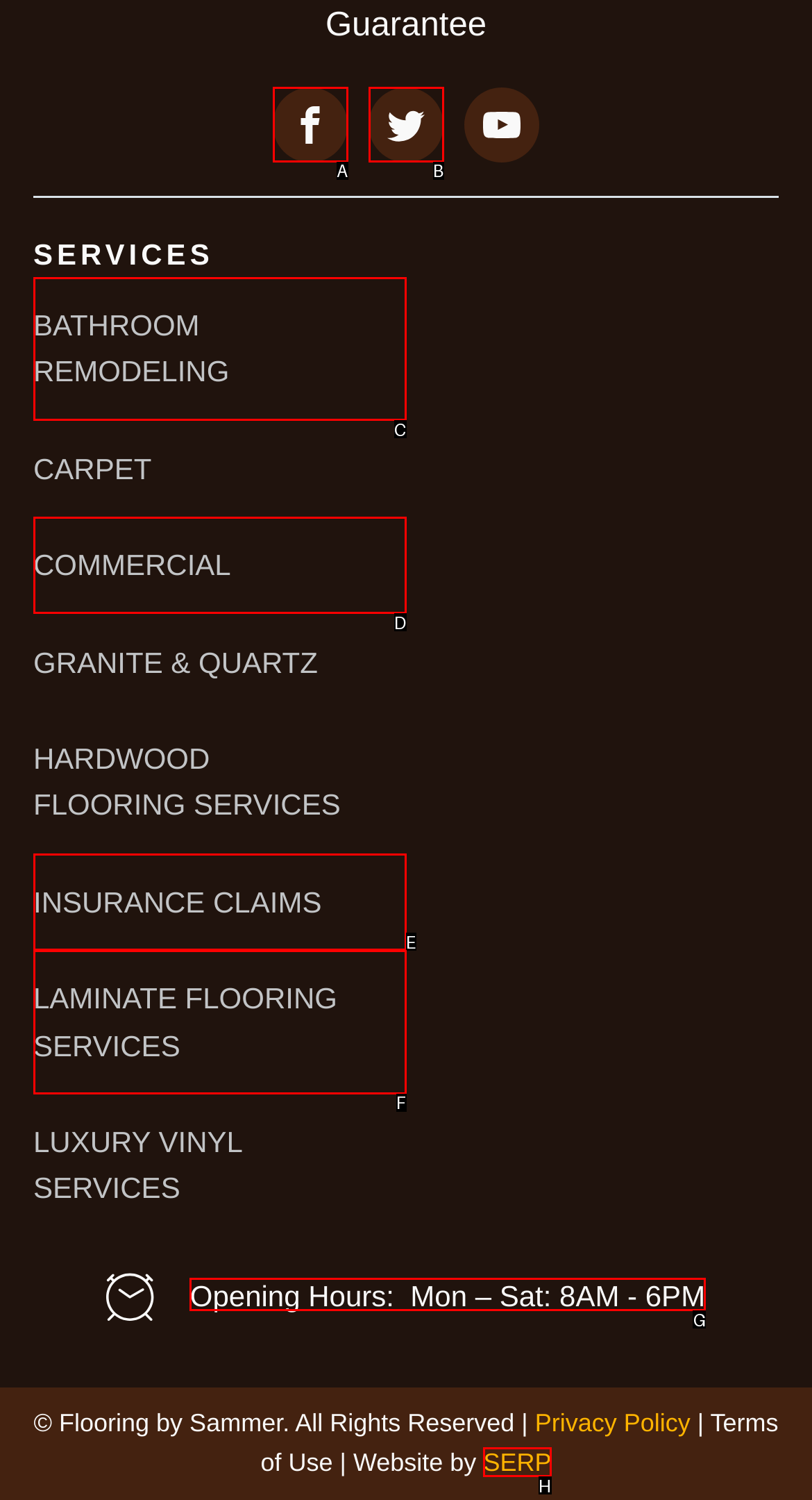What is the letter of the UI element you should click to View the opening hours? Provide the letter directly.

G